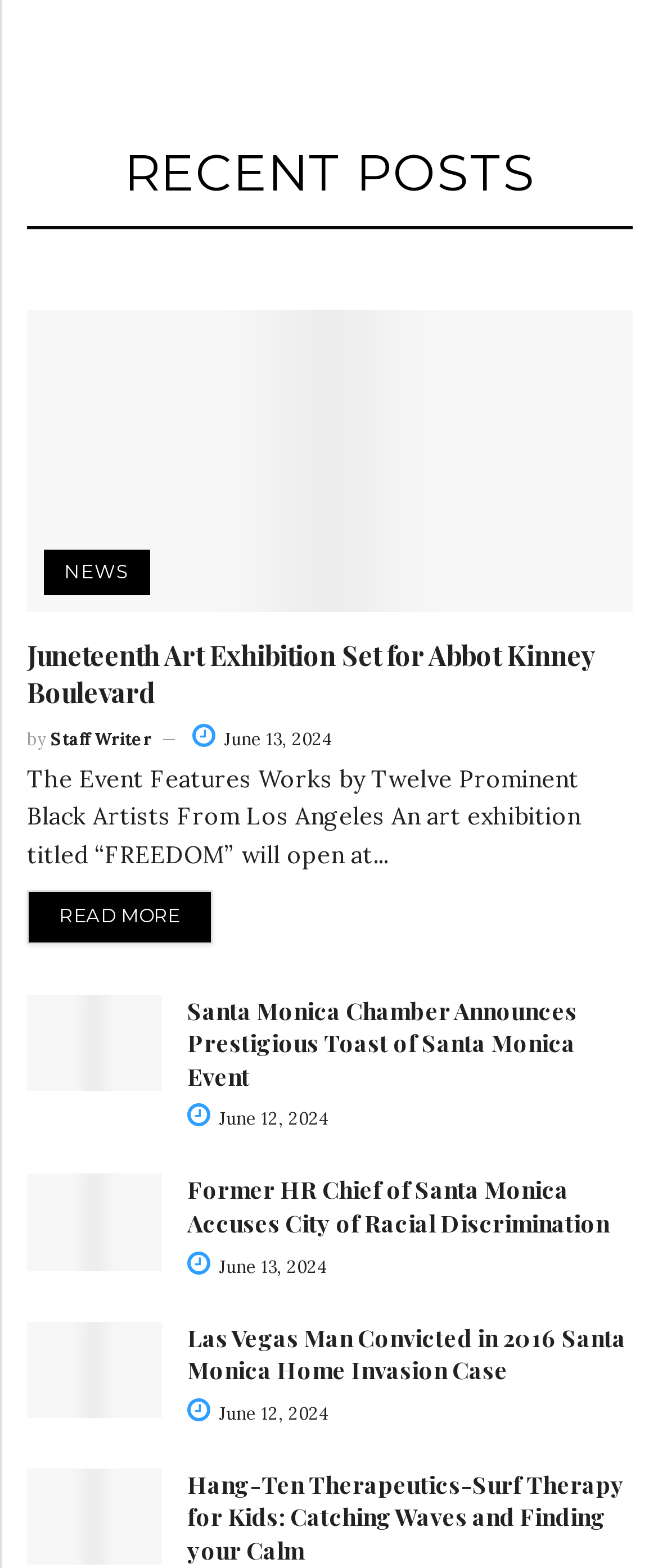Kindly determine the bounding box coordinates of the area that needs to be clicked to fulfill this instruction: "View Santa Monica Chamber Announces Prestigious Toast of Santa Monica Event".

[0.041, 0.634, 0.246, 0.695]